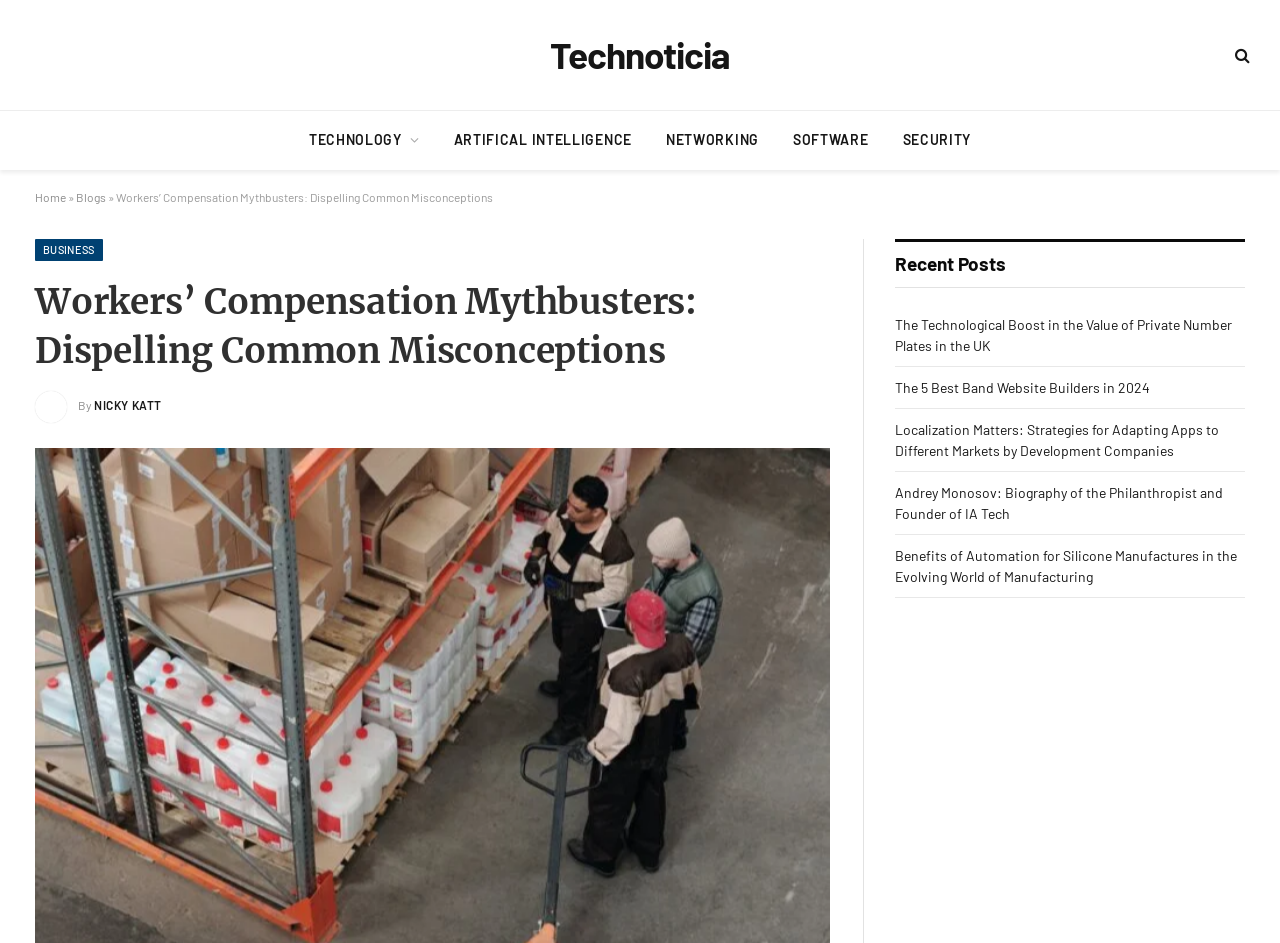Construct a comprehensive description capturing every detail on the webpage.

The webpage is about workers' compensation, with a focus on dispelling common misconceptions. At the top, there is a navigation menu with links to "Technoticia", "Home", "Blogs", and other categories like "TECHNOLOGY", "ARTIFICIAL INTELLIGENCE", "NETWORKING", "SOFTWARE", and "SECURITY". 

Below the navigation menu, there is a title "Workers’ Compensation Mythbusters: Dispelling Common Misconceptions" in a large font, followed by a subheading with the same text. 

To the left of the title, there is a small image of a person, Nicky Katt, with a byline "By" and a link to the author's name. 

On the right side of the page, there is a section titled "Recent Posts" with five links to recent articles, including "The Technological Boost in the Value of Private Number Plates in the UK", "The 5 Best Band Website Builders in 2024", and others. These links are stacked vertically, with the most recent post at the top.